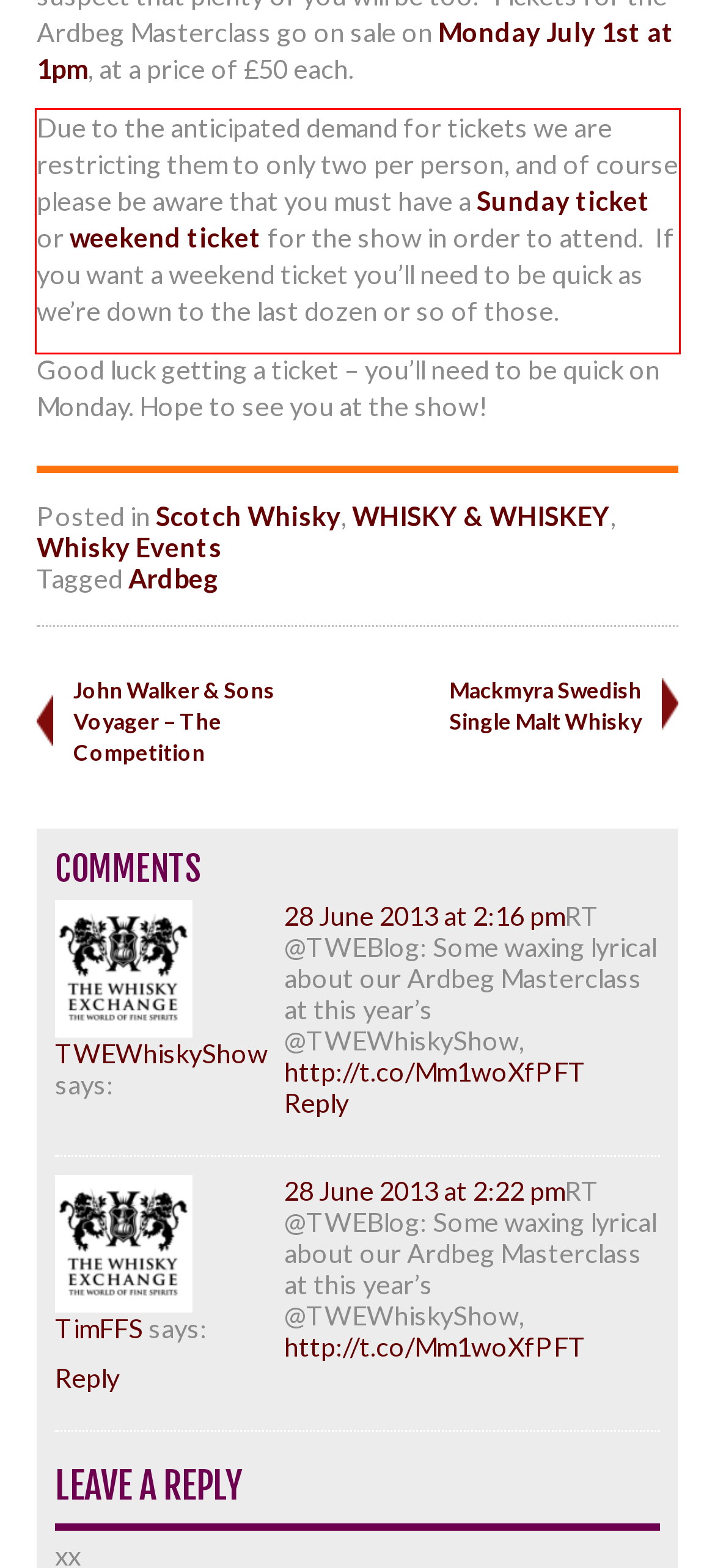Given a screenshot of a webpage with a red bounding box, please identify and retrieve the text inside the red rectangle.

Due to the anticipated demand for tickets we are restricting them to only two per person, and of course please be aware that you must have a Sunday ticket or weekend ticket for the show in order to attend. If you want a weekend ticket you’ll need to be quick as we’re down to the last dozen or so of those.